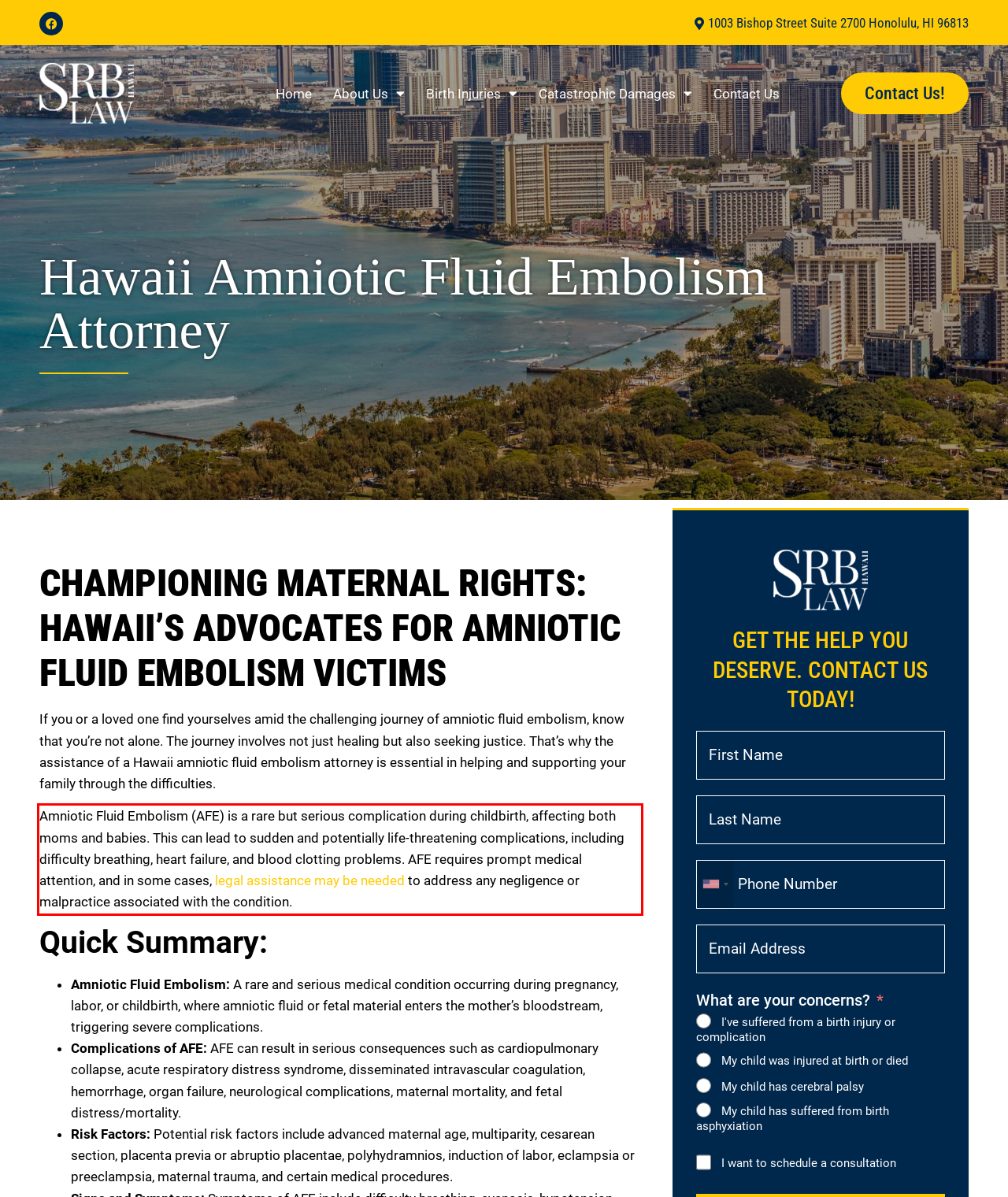Please recognize and transcribe the text located inside the red bounding box in the webpage image.

Amniotic Fluid Embolism (AFE) is a rare but serious complication during childbirth, affecting both moms and babies. This can lead to sudden and potentially life-threatening complications, including difficulty breathing, heart failure, and blood clotting problems. AFE requires prompt medical attention, and in some cases, legal assistance may be needed to address any negligence or malpractice associated with the condition.